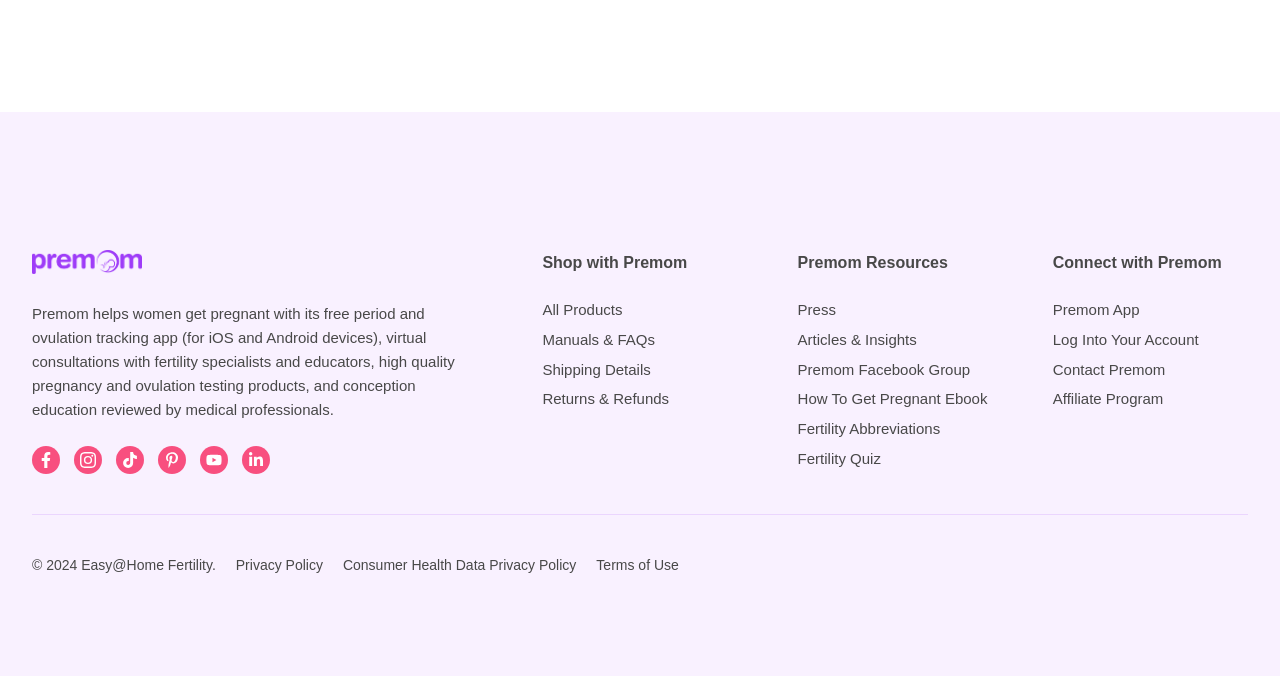Find the bounding box coordinates of the clickable region needed to perform the following instruction: "Shop with Premom". The coordinates should be provided as four float numbers between 0 and 1, i.e., [left, top, right, bottom].

[0.424, 0.376, 0.537, 0.401]